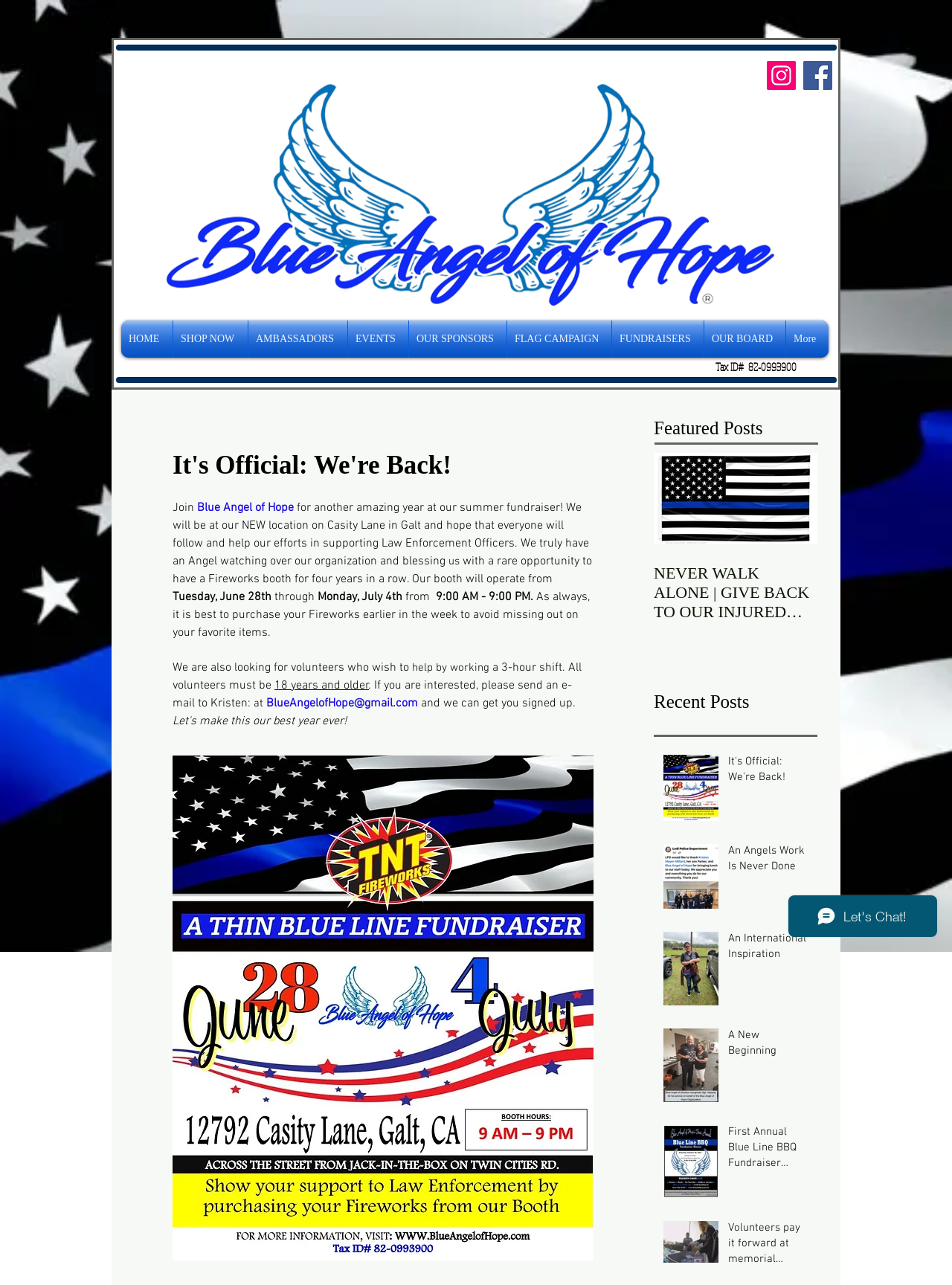Answer the question below with a single word or a brief phrase: 
What is the purpose of the Fireworks booth?

Supporting Law Enforcement Officers